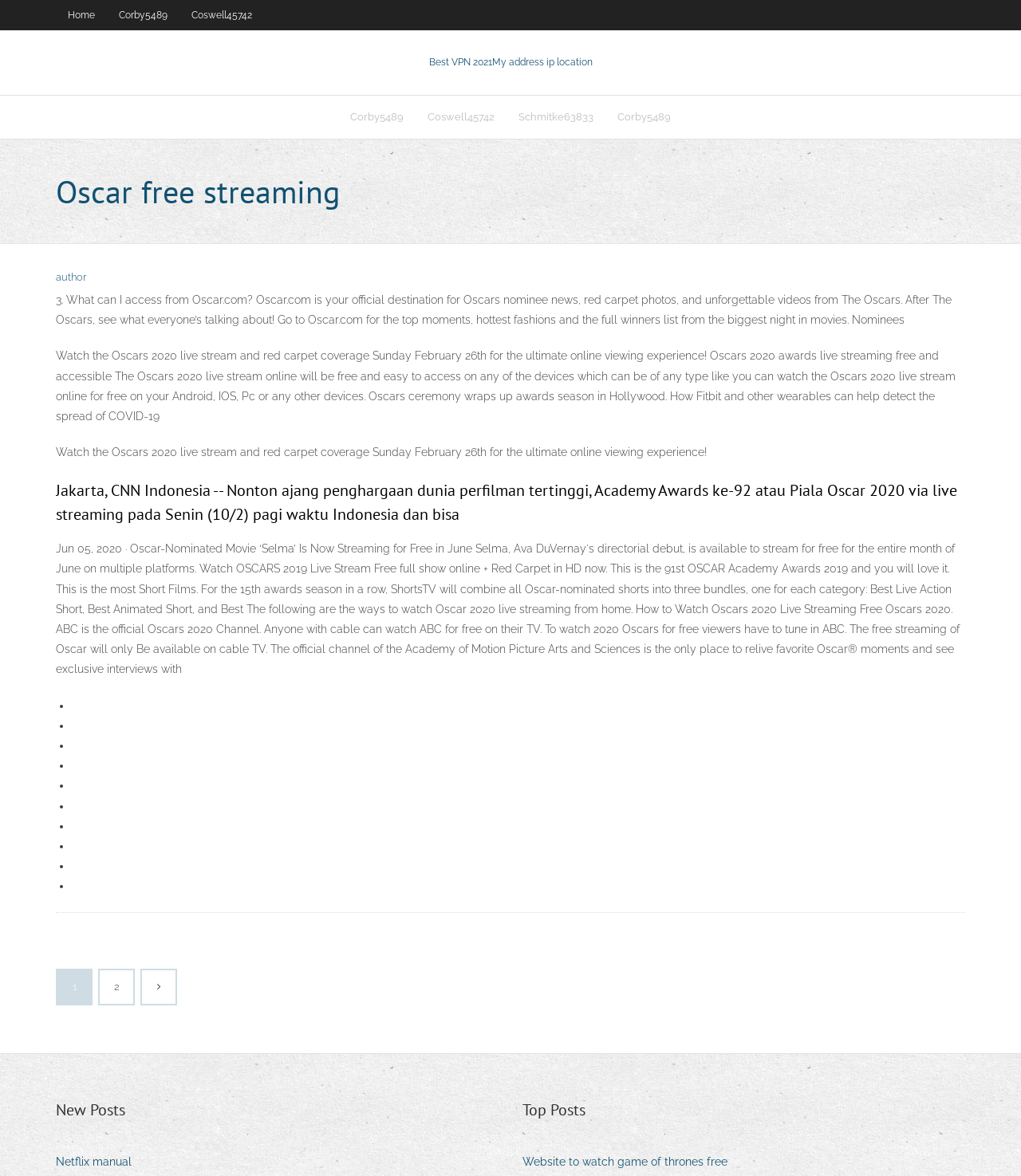How many list markers are there in the webpage?
Please use the image to provide a one-word or short phrase answer.

9